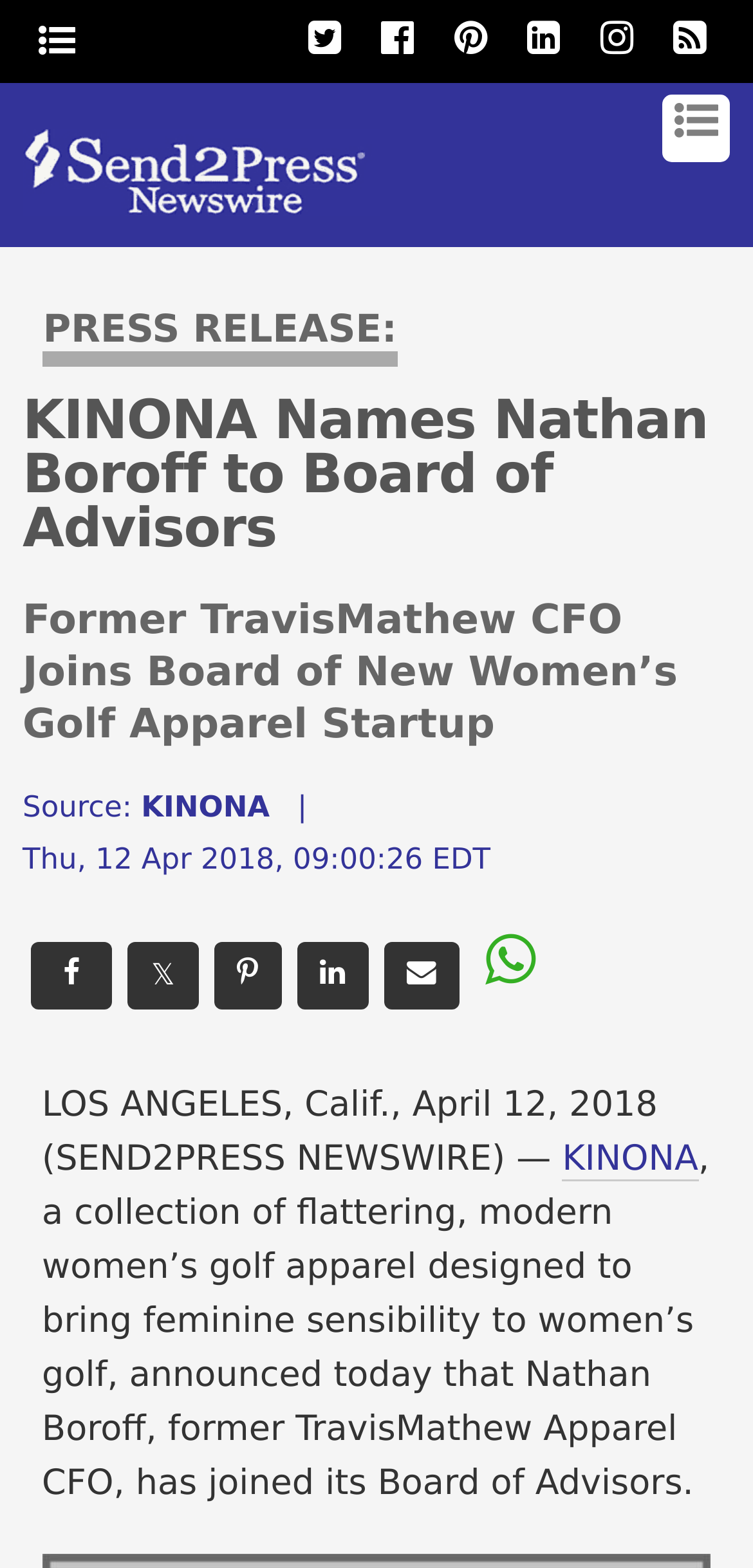Please indicate the bounding box coordinates for the clickable area to complete the following task: "Visit KINONA website". The coordinates should be specified as four float numbers between 0 and 1, i.e., [left, top, right, bottom].

[0.746, 0.726, 0.927, 0.753]